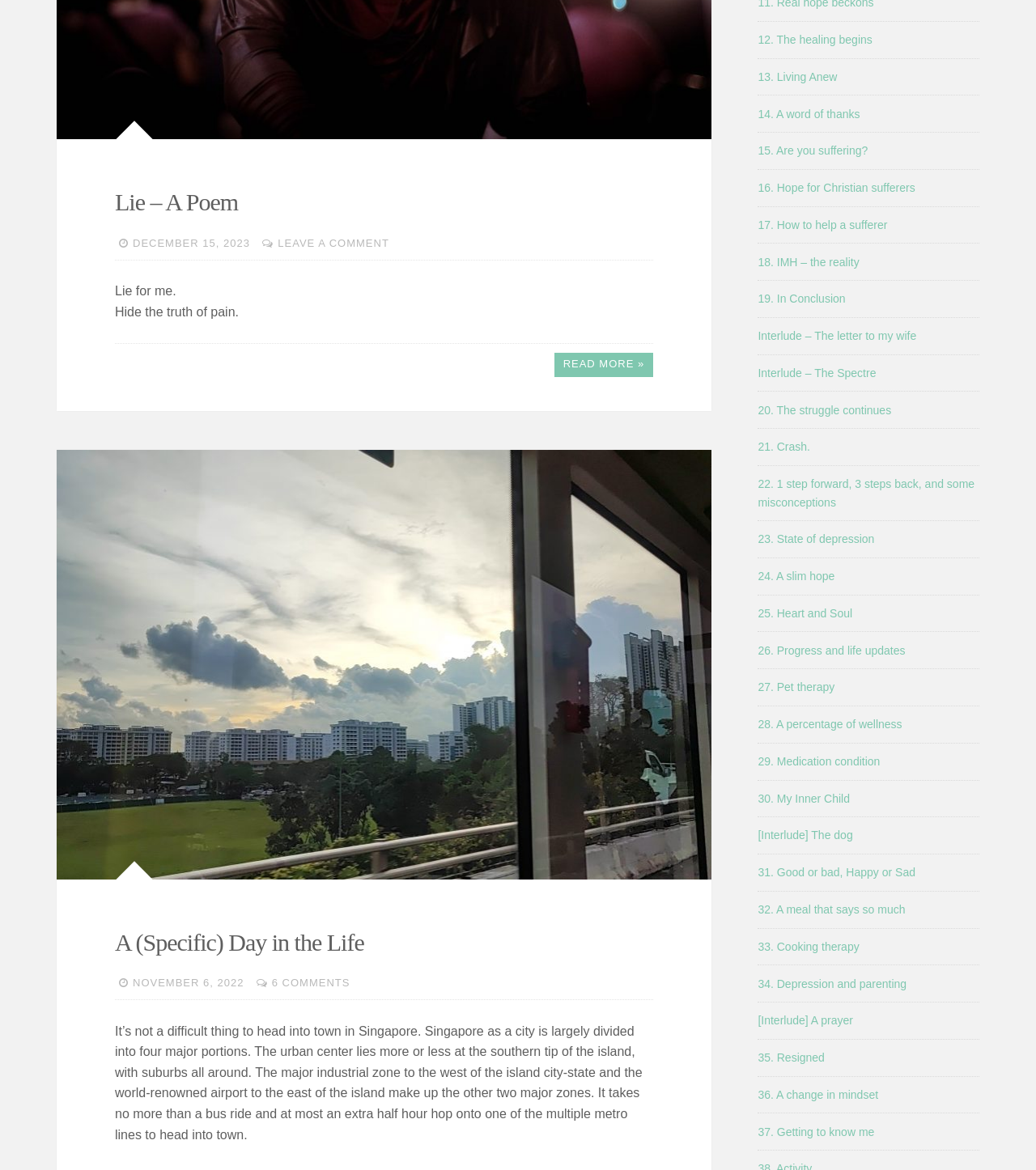Kindly provide the bounding box coordinates of the section you need to click on to fulfill the given instruction: "Click on the link 'READ MORE »'".

[0.535, 0.301, 0.63, 0.322]